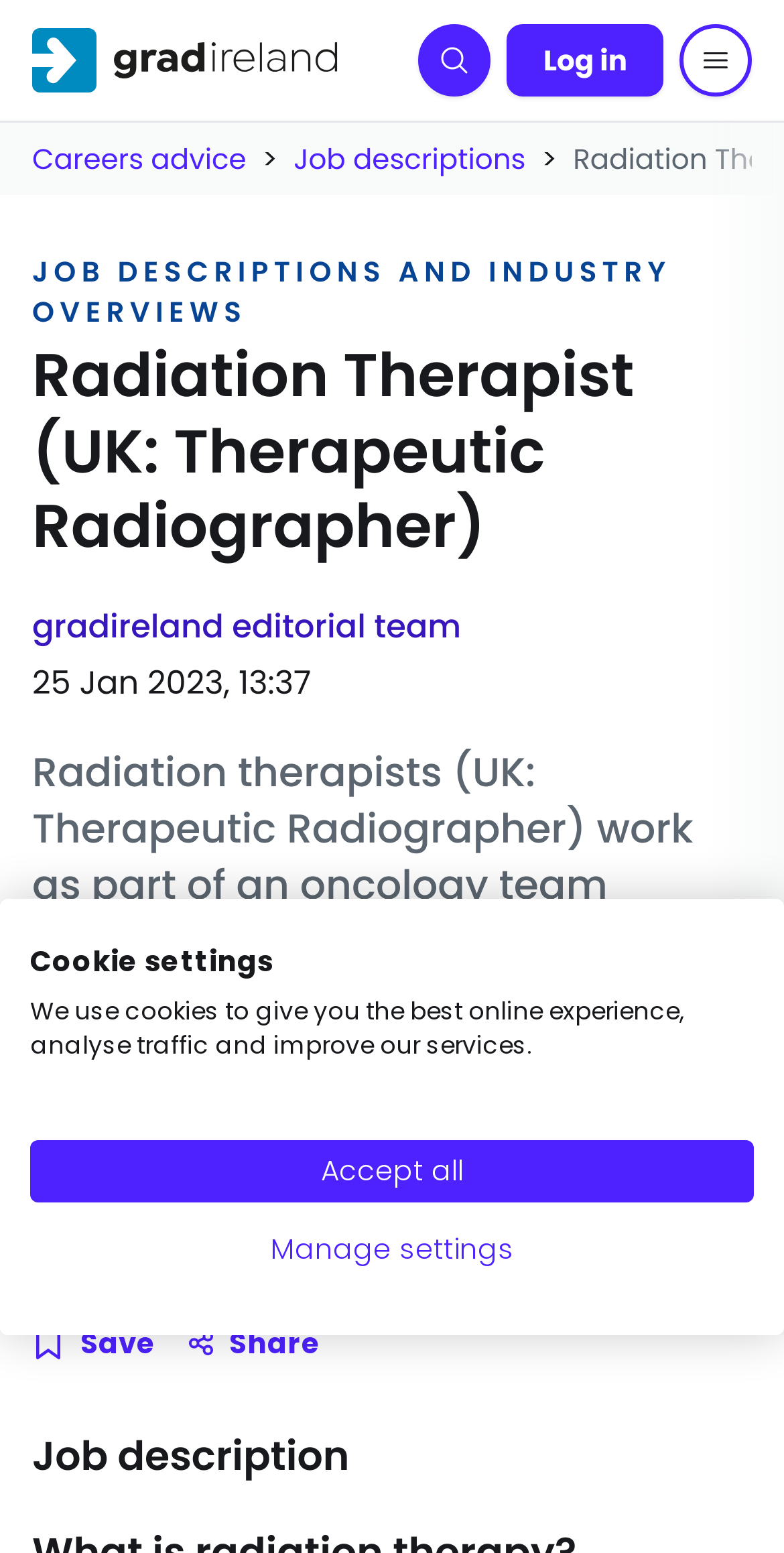What is the date of the last update of this webpage?
Please provide a single word or phrase as the answer based on the screenshot.

25 Jan 2023